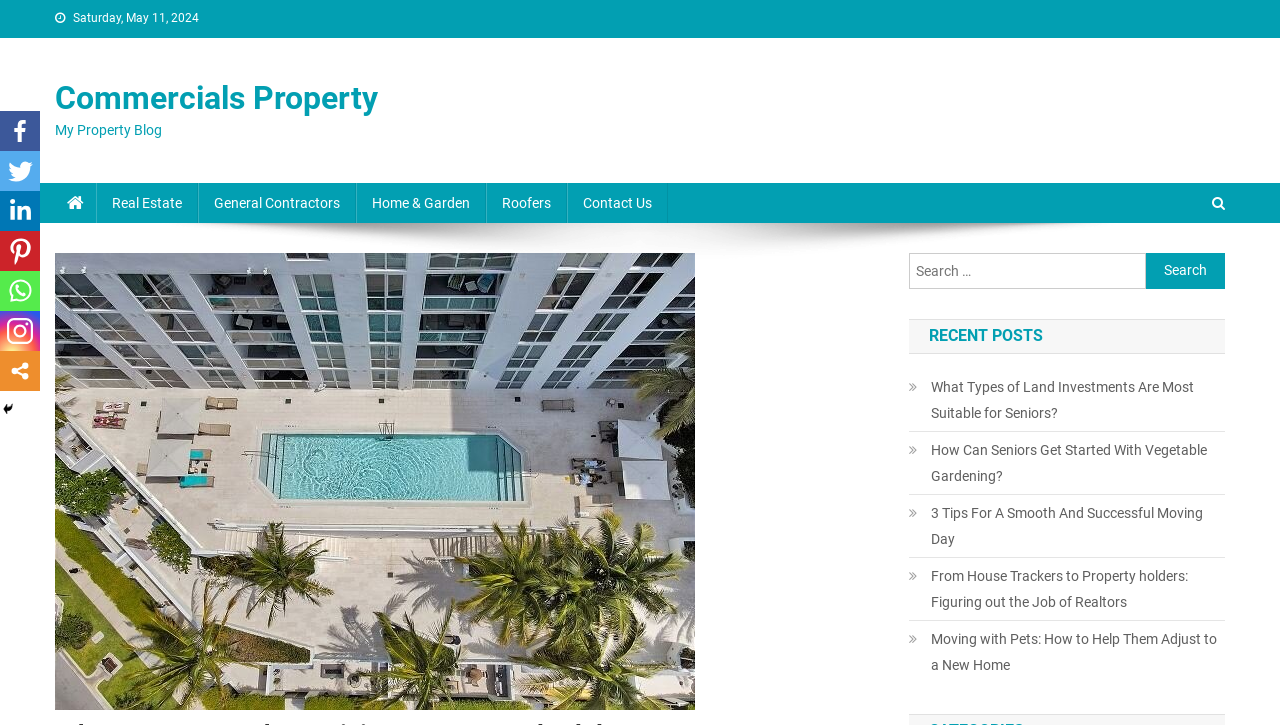Locate the bounding box coordinates of the clickable part needed for the task: "Read recent post about land investments for seniors".

[0.71, 0.515, 0.957, 0.587]